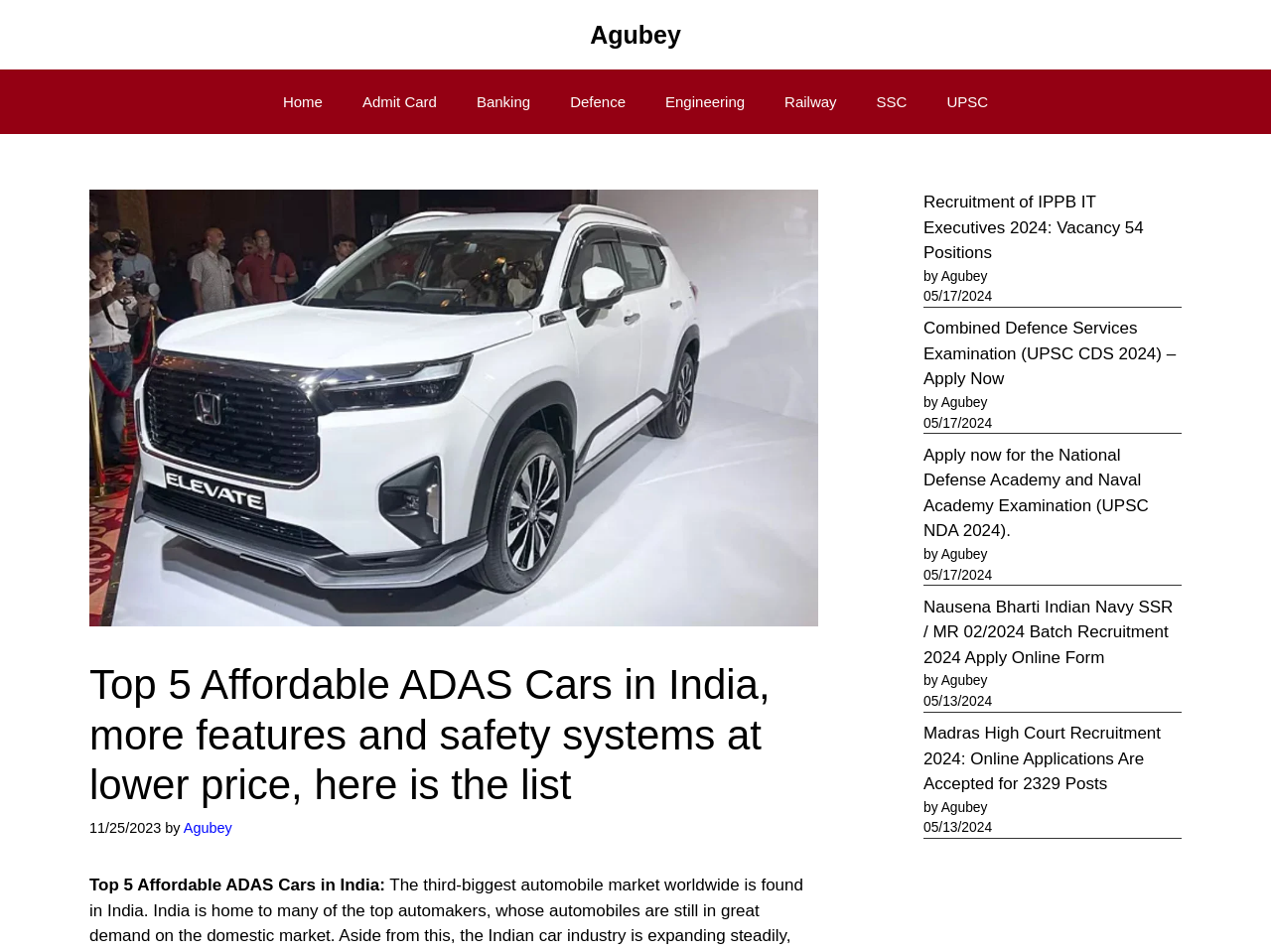Pinpoint the bounding box coordinates of the clickable element to carry out the following instruction: "Click on the 'Nausena Bharti Indian Navy SSR / MR 02/2024 Batch Recruitment 2024 Apply Online Form' link."

[0.727, 0.628, 0.923, 0.701]